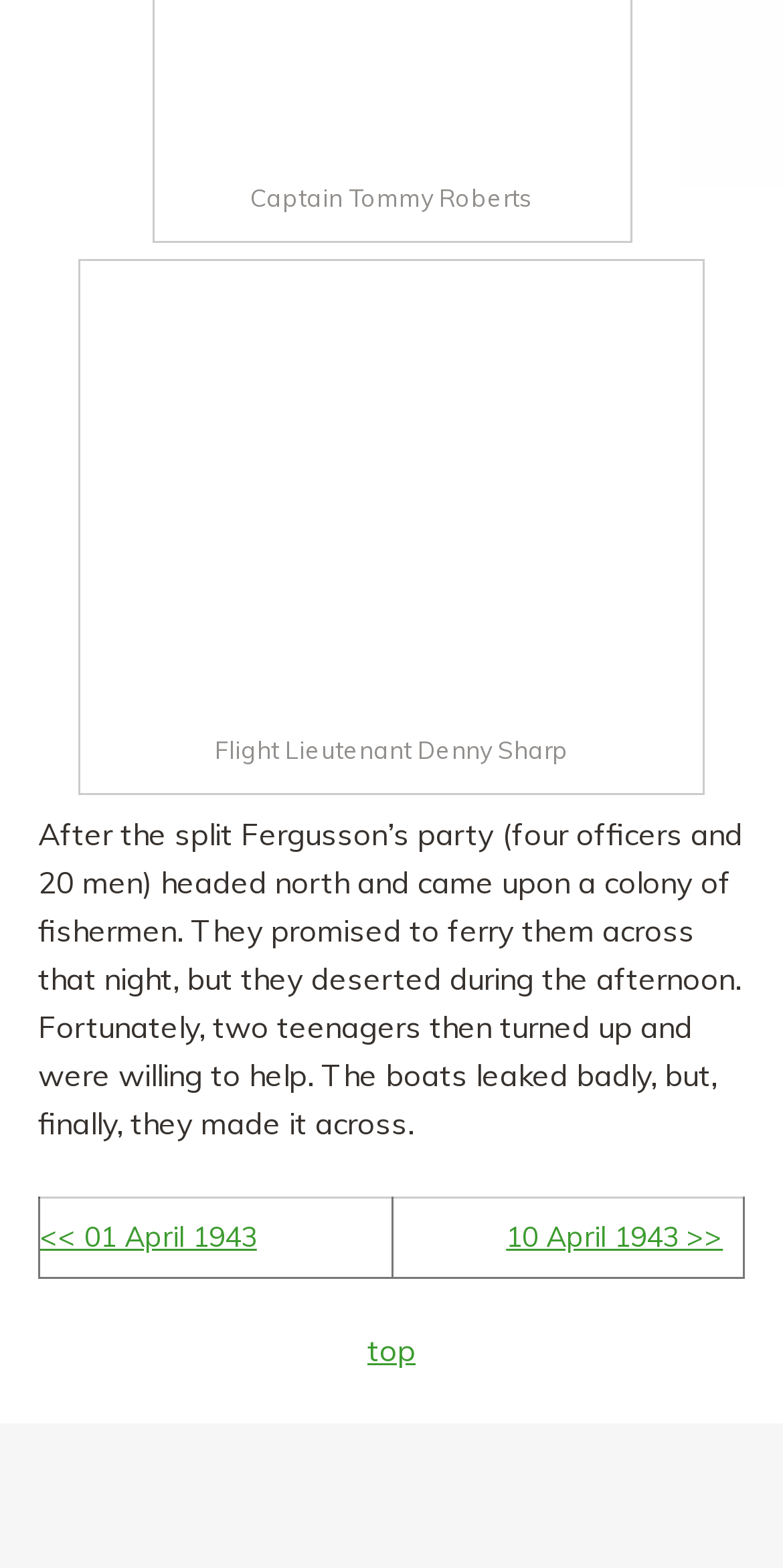How many columns are there in the table?
Look at the image and construct a detailed response to the question.

The table on the webpage has two grid cells in each row, which suggests that it has two columns. The first column contains the link '<< 01 April 1943' and the second column contains the link '10 April 1943 >>'.